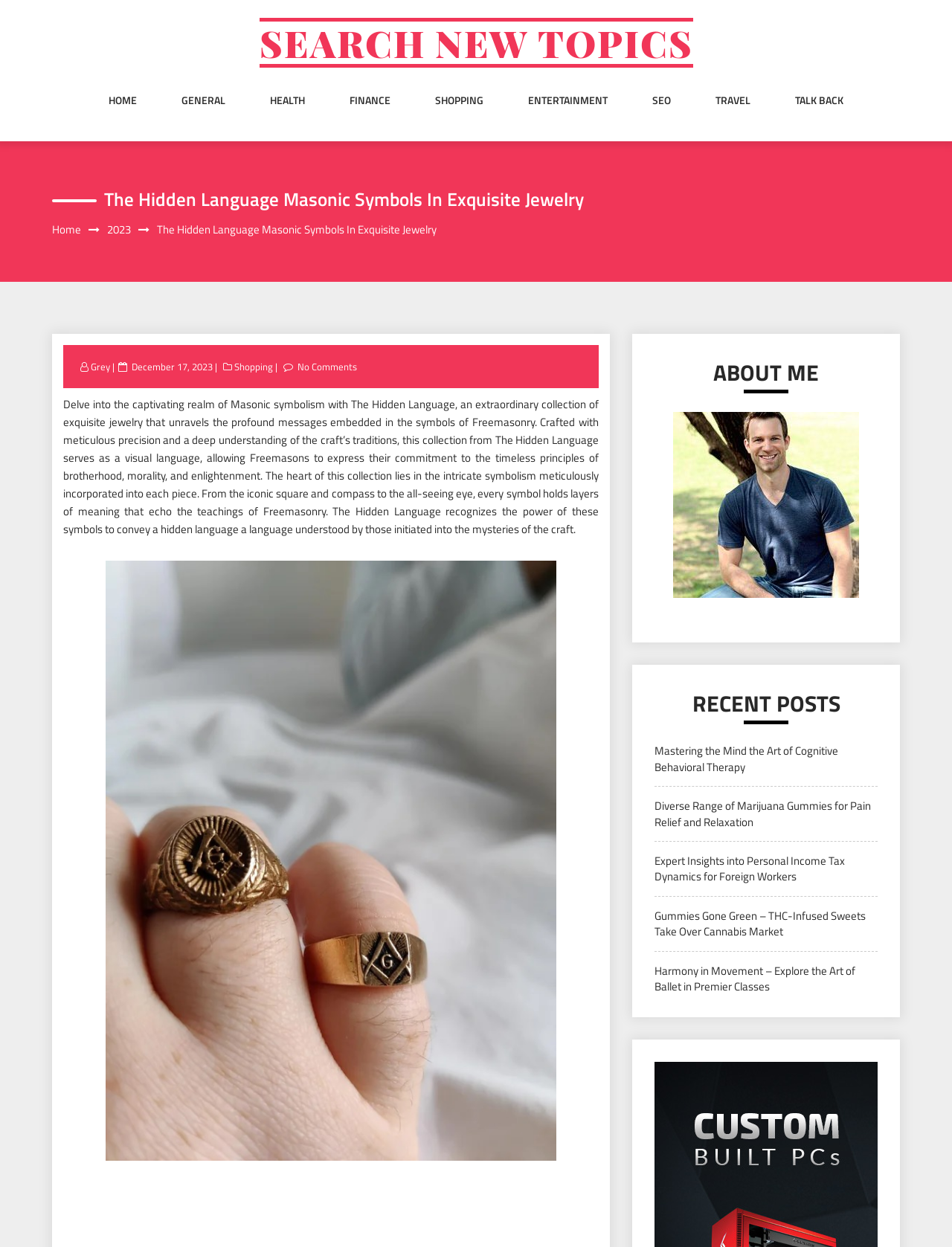Provide a brief response in the form of a single word or phrase:
What is the main topic of this webpage?

Masonic jewelry